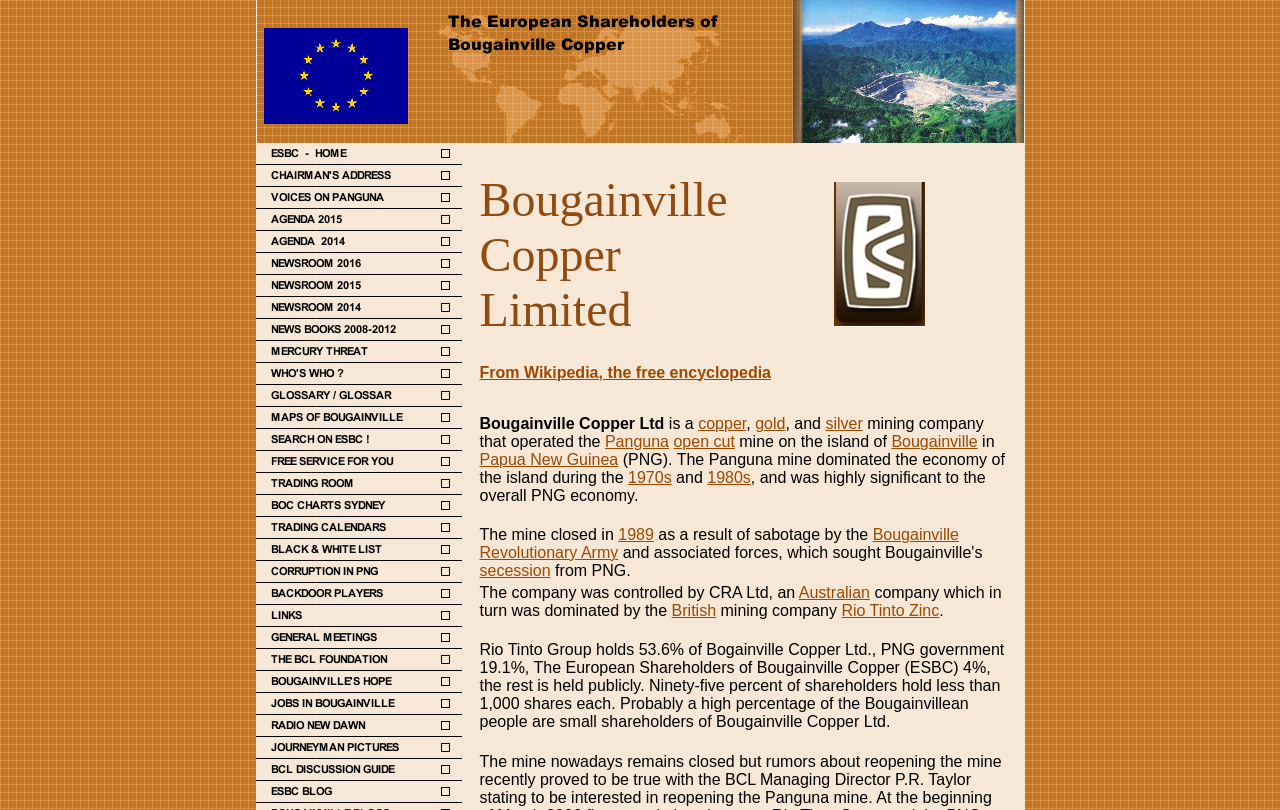Please specify the bounding box coordinates of the clickable region necessary for completing the following instruction: "Click on ESBC - HOME". The coordinates must consist of four float numbers between 0 and 1, i.e., [left, top, right, bottom].

[0.2, 0.189, 0.361, 0.207]